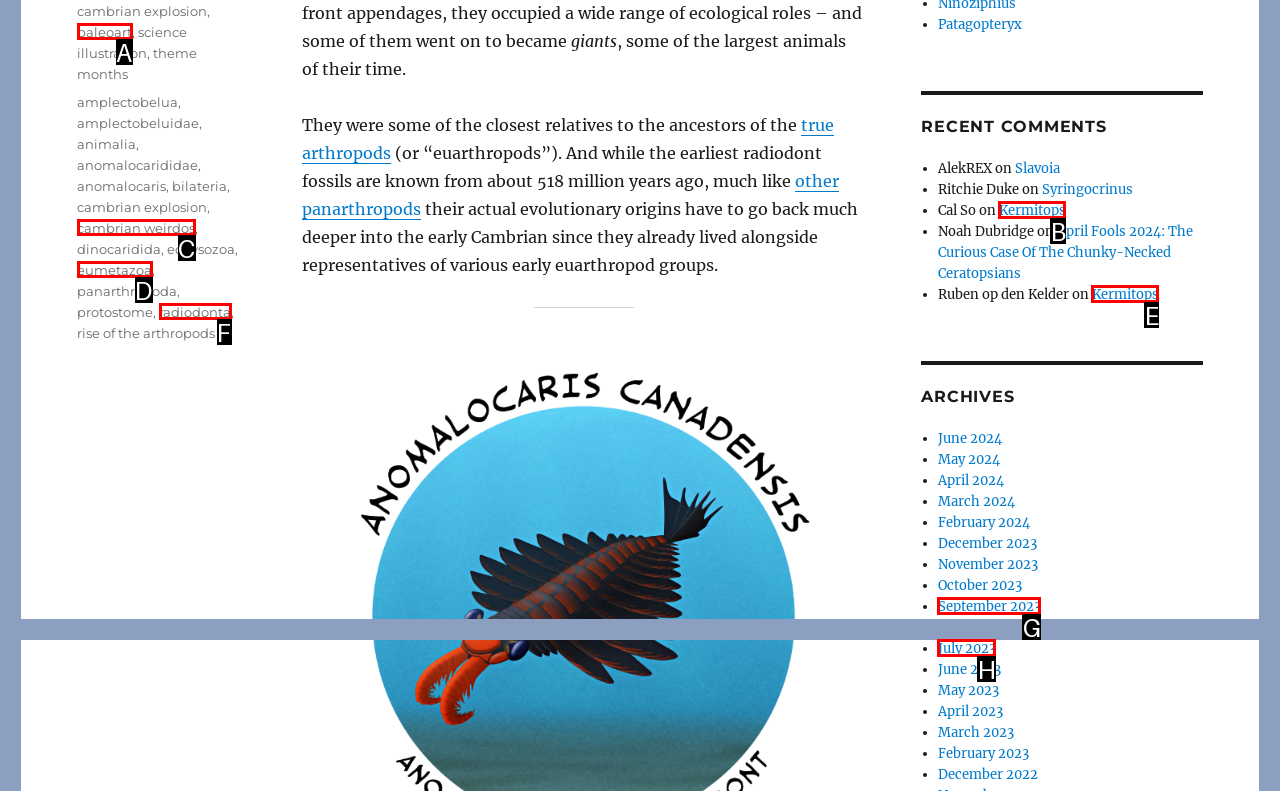Looking at the description: Kermitops, identify which option is the best match and respond directly with the letter of that option.

B